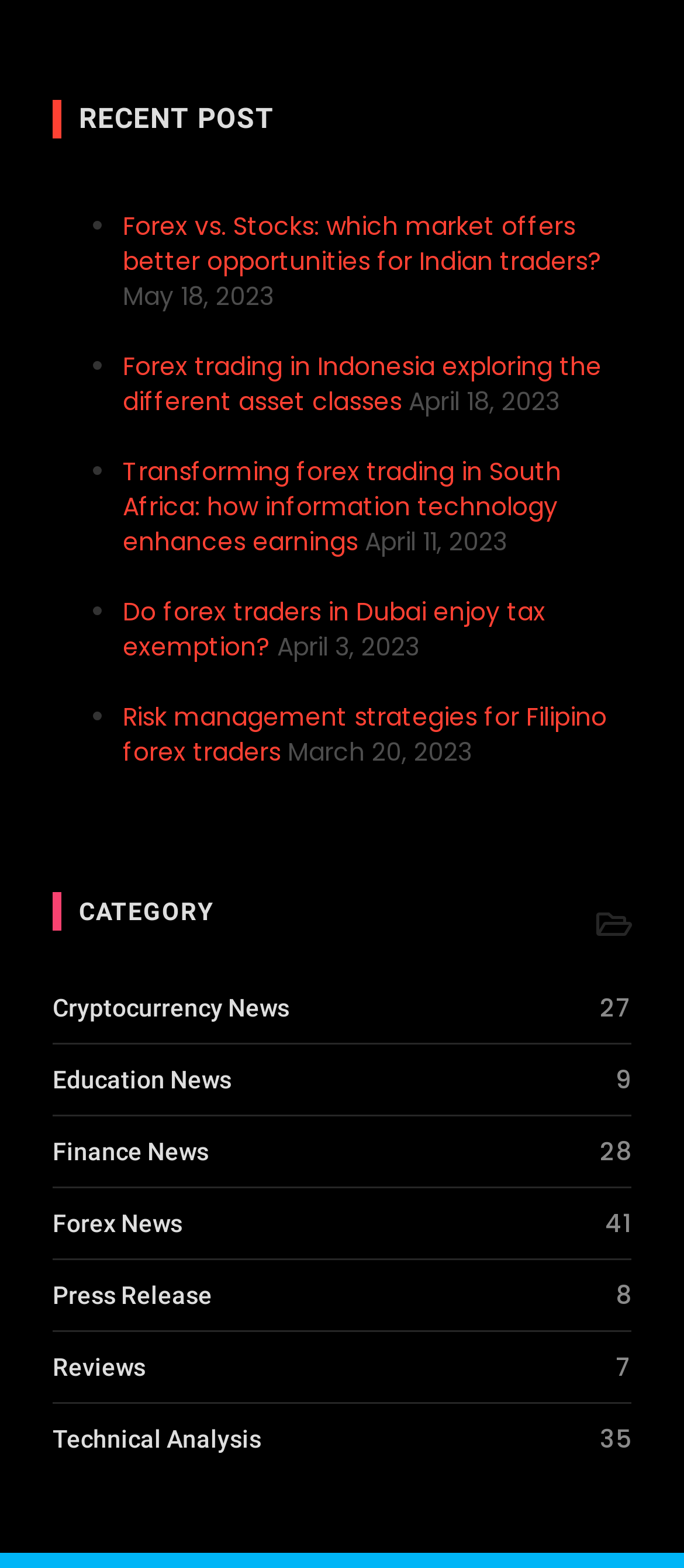What is the category with the most links?
Look at the image and provide a detailed response to the question.

I looked at the number of links associated with each category and found that 'Forex News' has the most links, with 41 links.